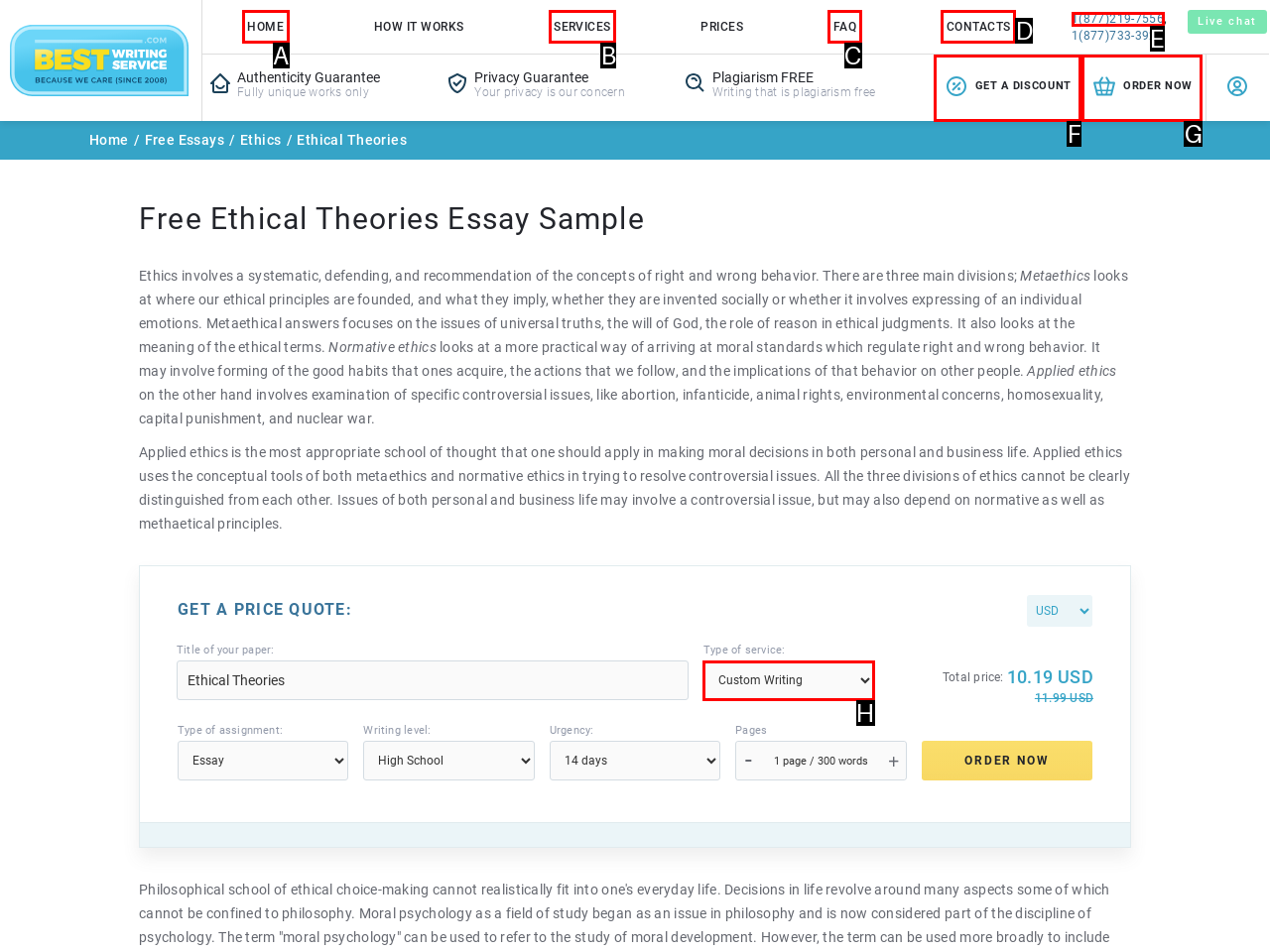Match the HTML element to the description: Contacts. Answer with the letter of the correct option from the provided choices.

D